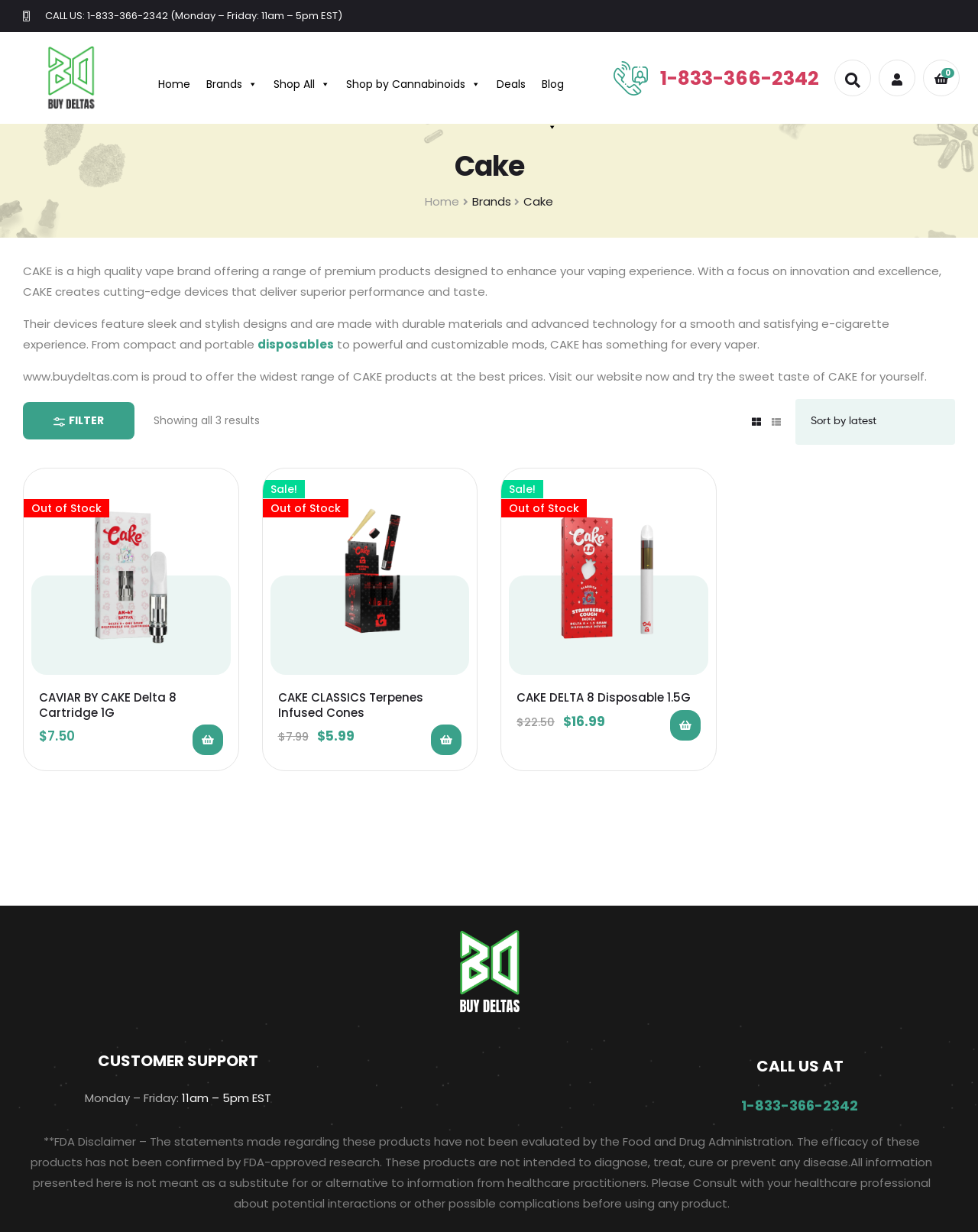How many navigation menu items are there?
Look at the image and provide a short answer using one word or a phrase.

6